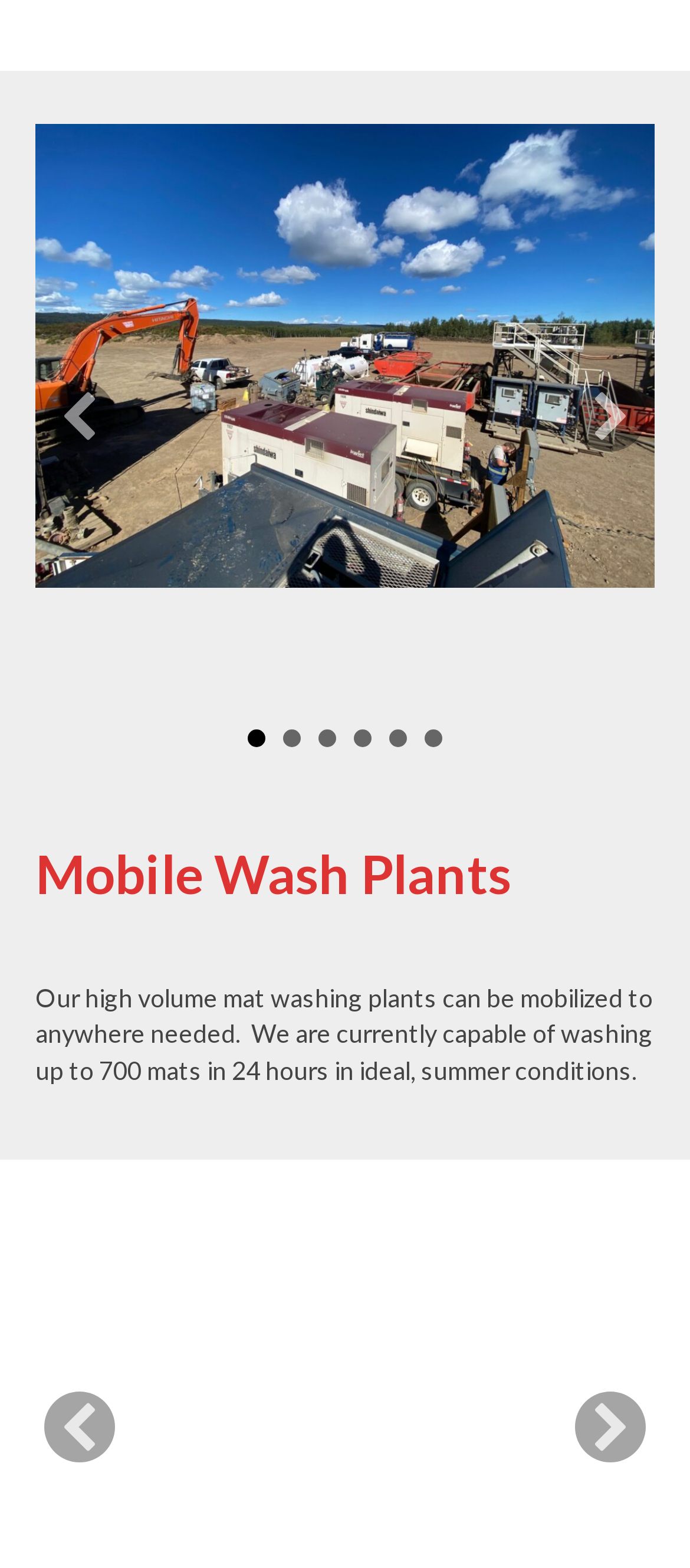How many links are present at the top of the webpage? From the image, respond with a single word or brief phrase.

6